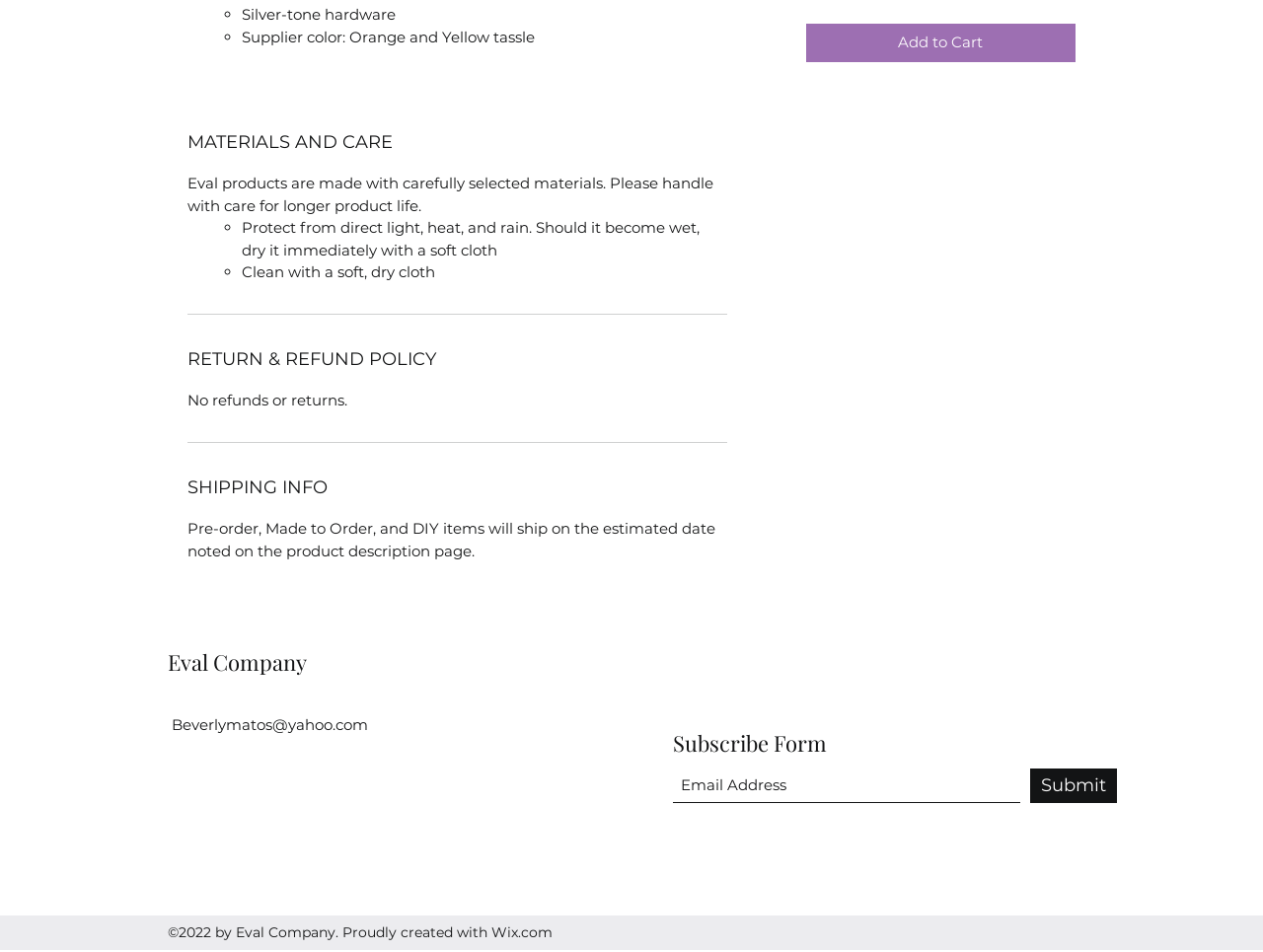Given the element description Beverlymatos@yahoo.com, specify the bounding box coordinates of the corresponding UI element in the format (top-left x, top-left y, bottom-right x, bottom-right y). All values must be between 0 and 1.

[0.136, 0.752, 0.291, 0.771]